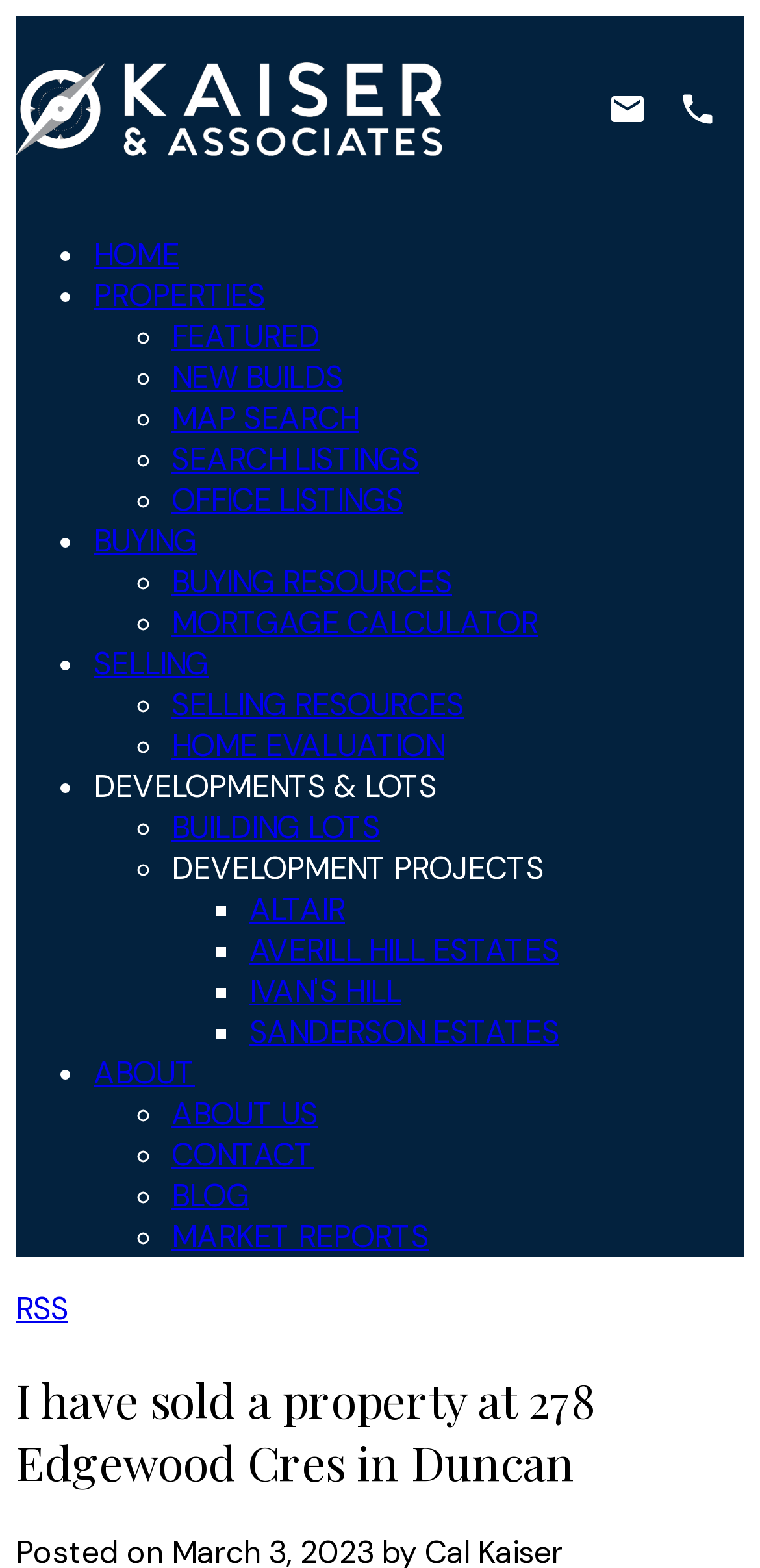Provide the bounding box coordinates for the UI element that is described by this text: "Buying Resources Mortgage Calculator". The coordinates should be in the form of four float numbers between 0 and 1: [left, top, right, bottom].

[0.123, 0.358, 0.979, 0.41]